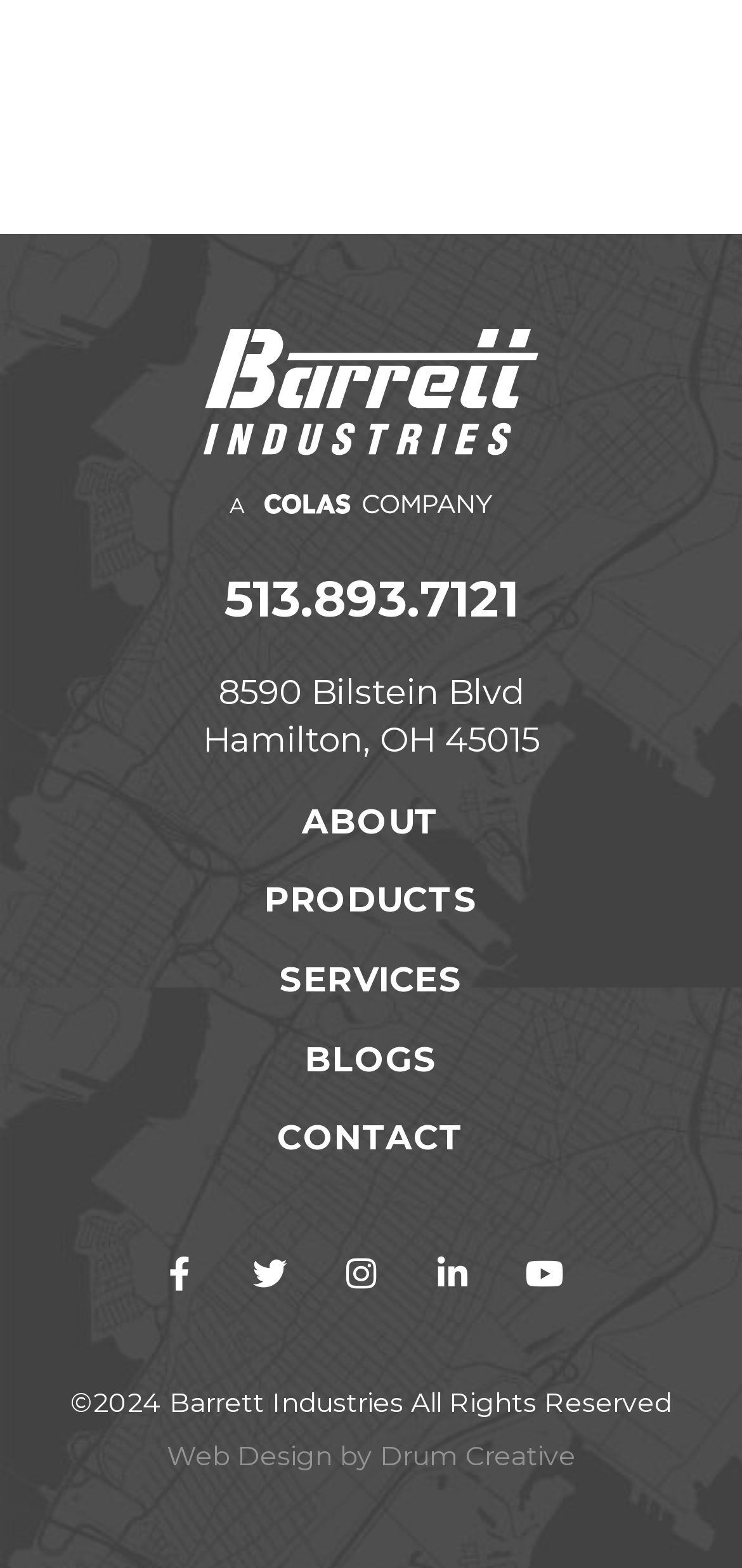How many social media links are at the bottom of the webpage?
Answer the question with a single word or phrase by looking at the picture.

5